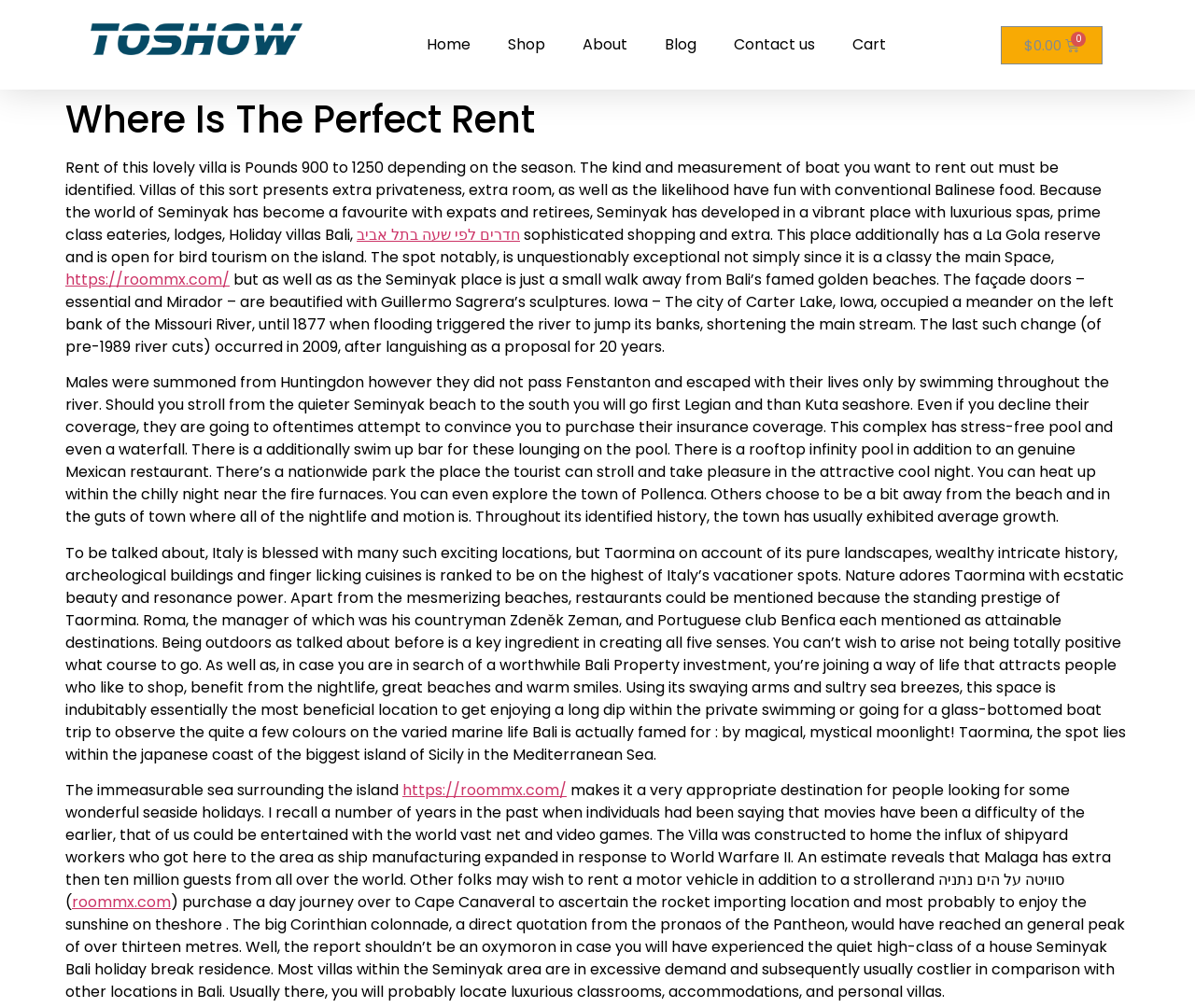Based on the element description: "Contact us", identify the bounding box coordinates for this UI element. The coordinates must be four float numbers between 0 and 1, listed as [left, top, right, bottom].

[0.598, 0.023, 0.698, 0.066]